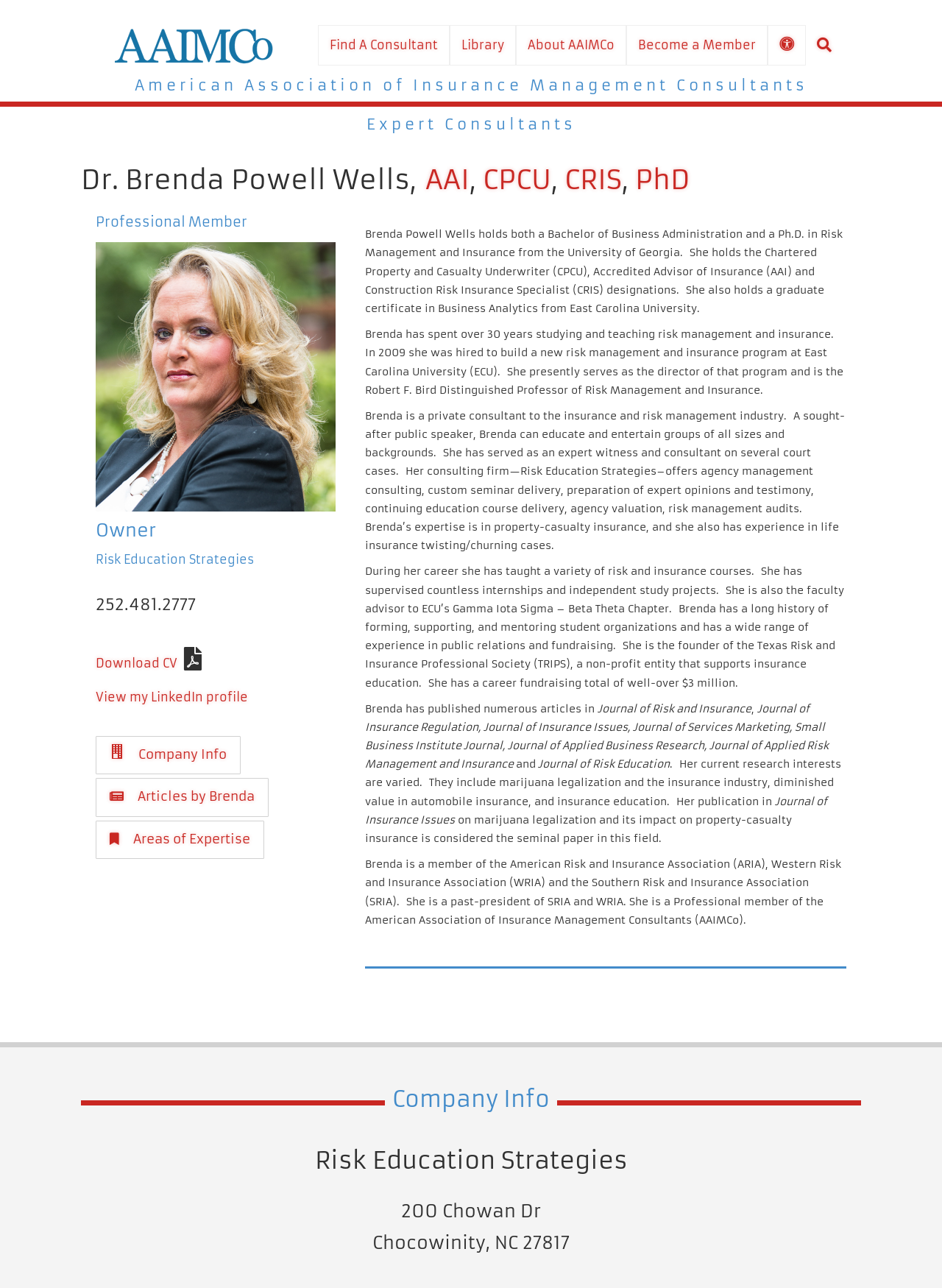What is Dr. Brenda Powell Wells' profession?
Please use the image to provide a one-word or short phrase answer.

Owner